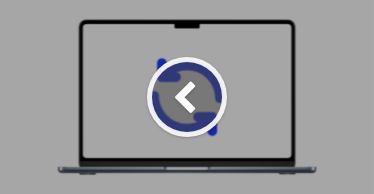What is the shape of the refresh icon?
Look at the image and respond to the question as thoroughly as possible.

The question inquires about the shape of the refresh icon displayed on the laptop screen. According to the image, the refresh icon is prominently placed in the center and has a circular shape, indicating actions related to updating or restarting the system.